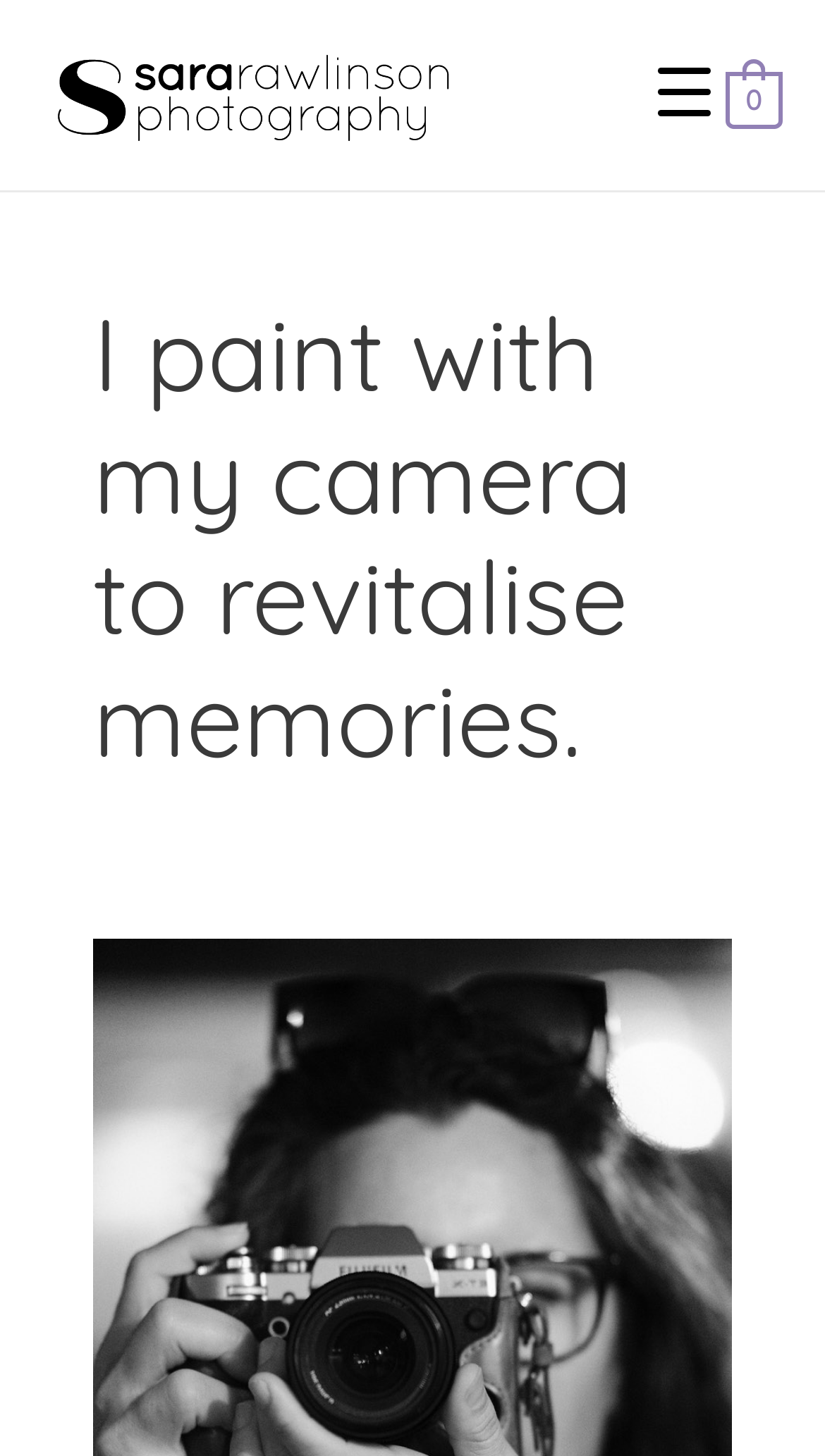Please specify the bounding box coordinates in the format (top-left x, top-left y, bottom-right x, bottom-right y), with all values as floating point numbers between 0 and 1. Identify the bounding box of the UI element described by: 0

[0.879, 0.051, 0.949, 0.08]